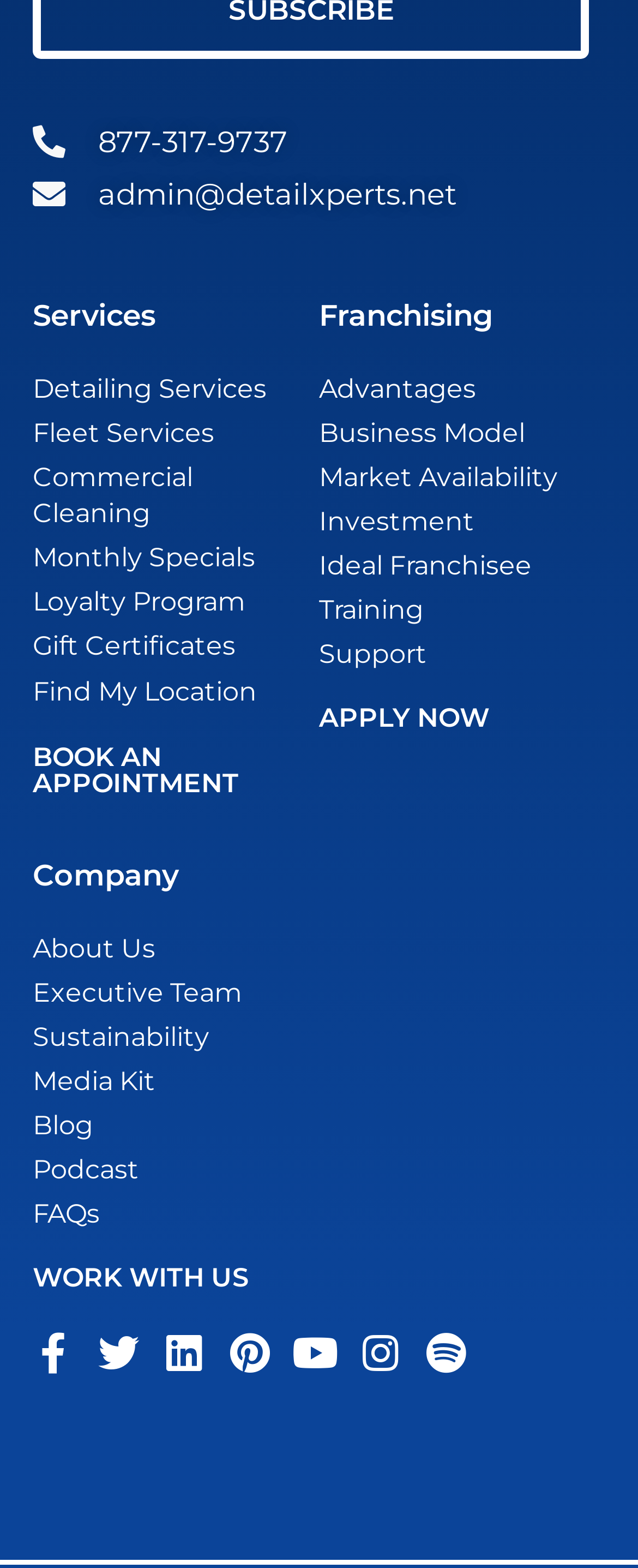Locate the bounding box coordinates for the element described below: "Loyalty Program". The coordinates must be four float values between 0 and 1, formatted as [left, top, right, bottom].

[0.051, 0.373, 0.474, 0.396]